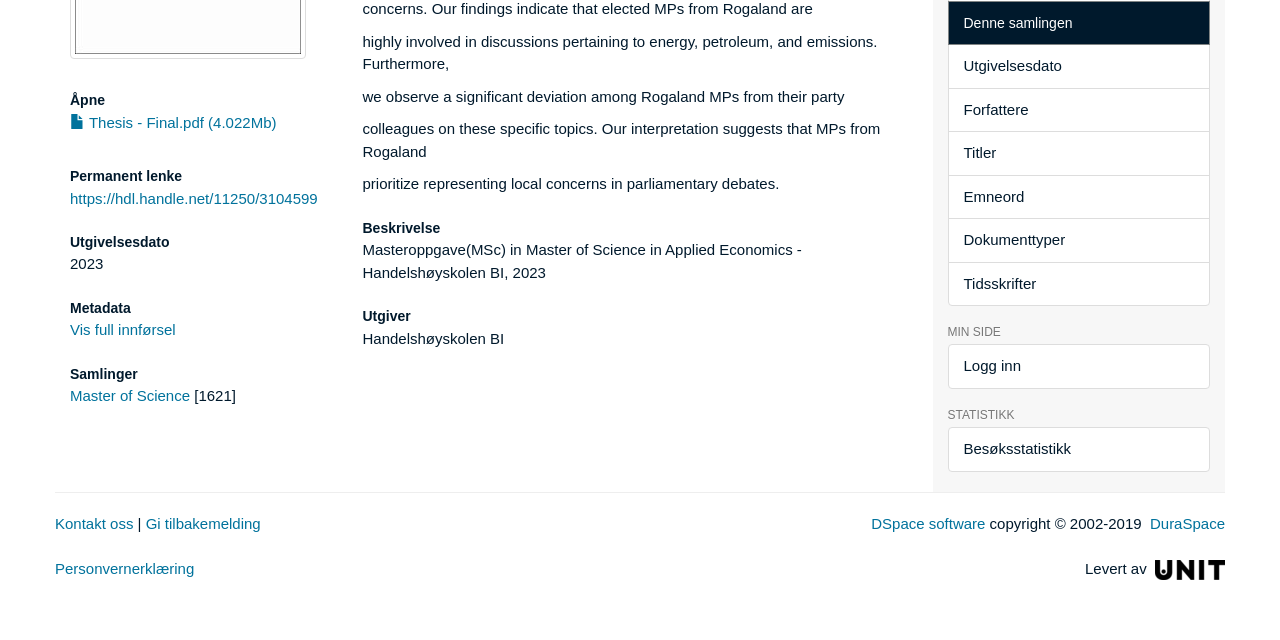Extract the bounding box of the UI element described as: "Master of Science".

[0.055, 0.605, 0.148, 0.632]